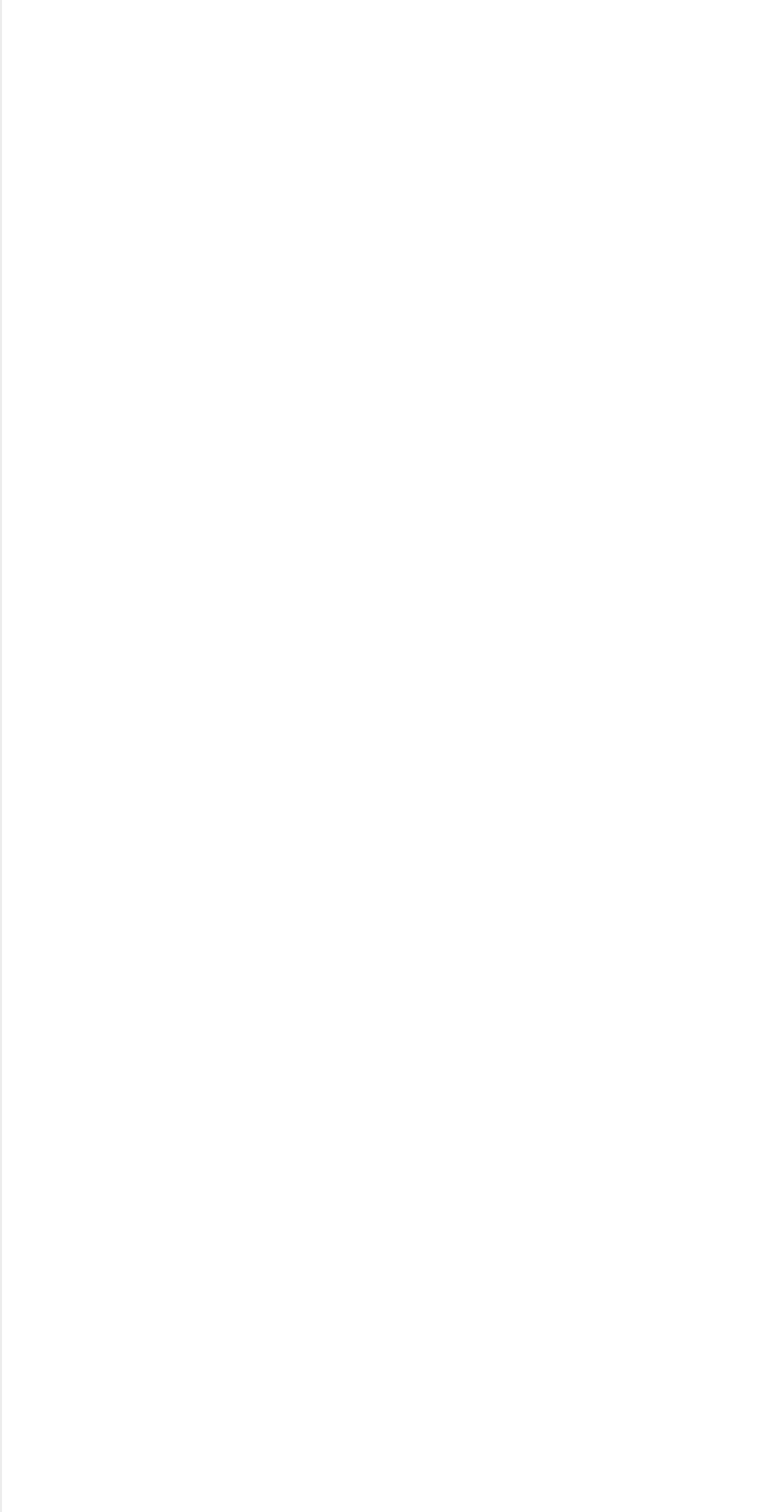Determine the bounding box coordinates of the clickable region to carry out the instruction: "browse fesmaten".

[0.054, 0.132, 0.212, 0.155]